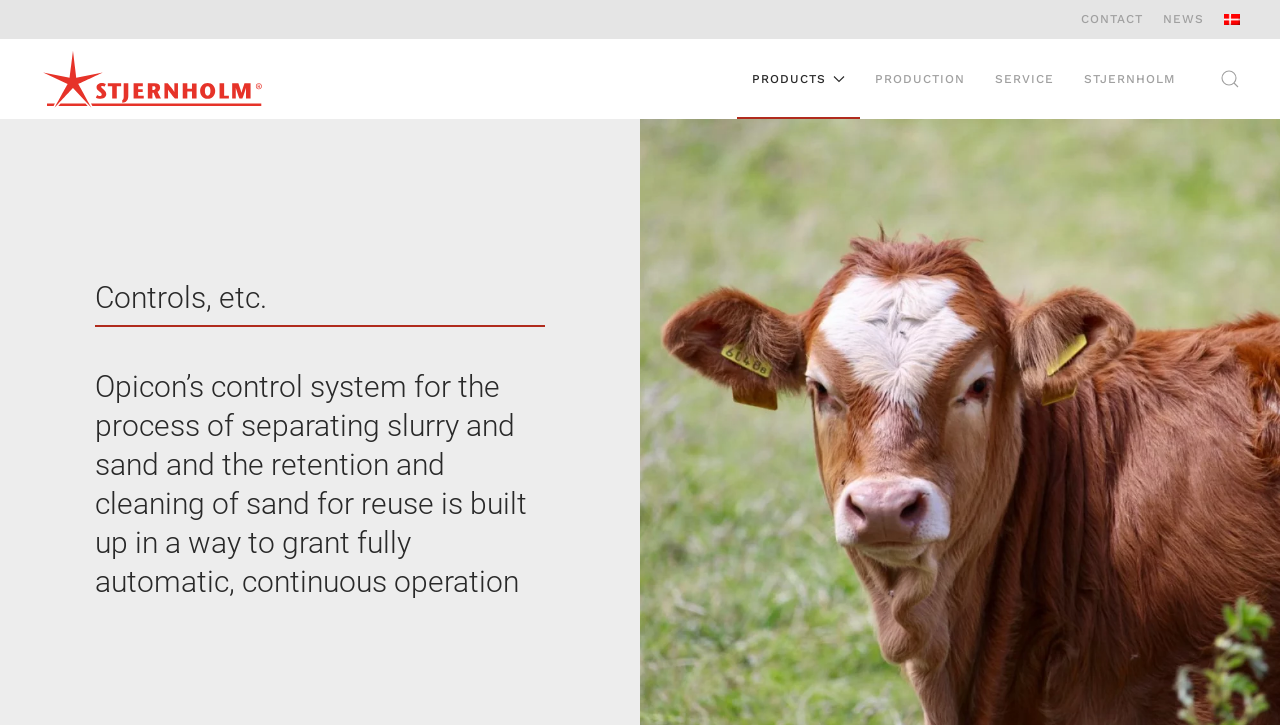Answer the question briefly using a single word or phrase: 
How many main navigation links are there?

5